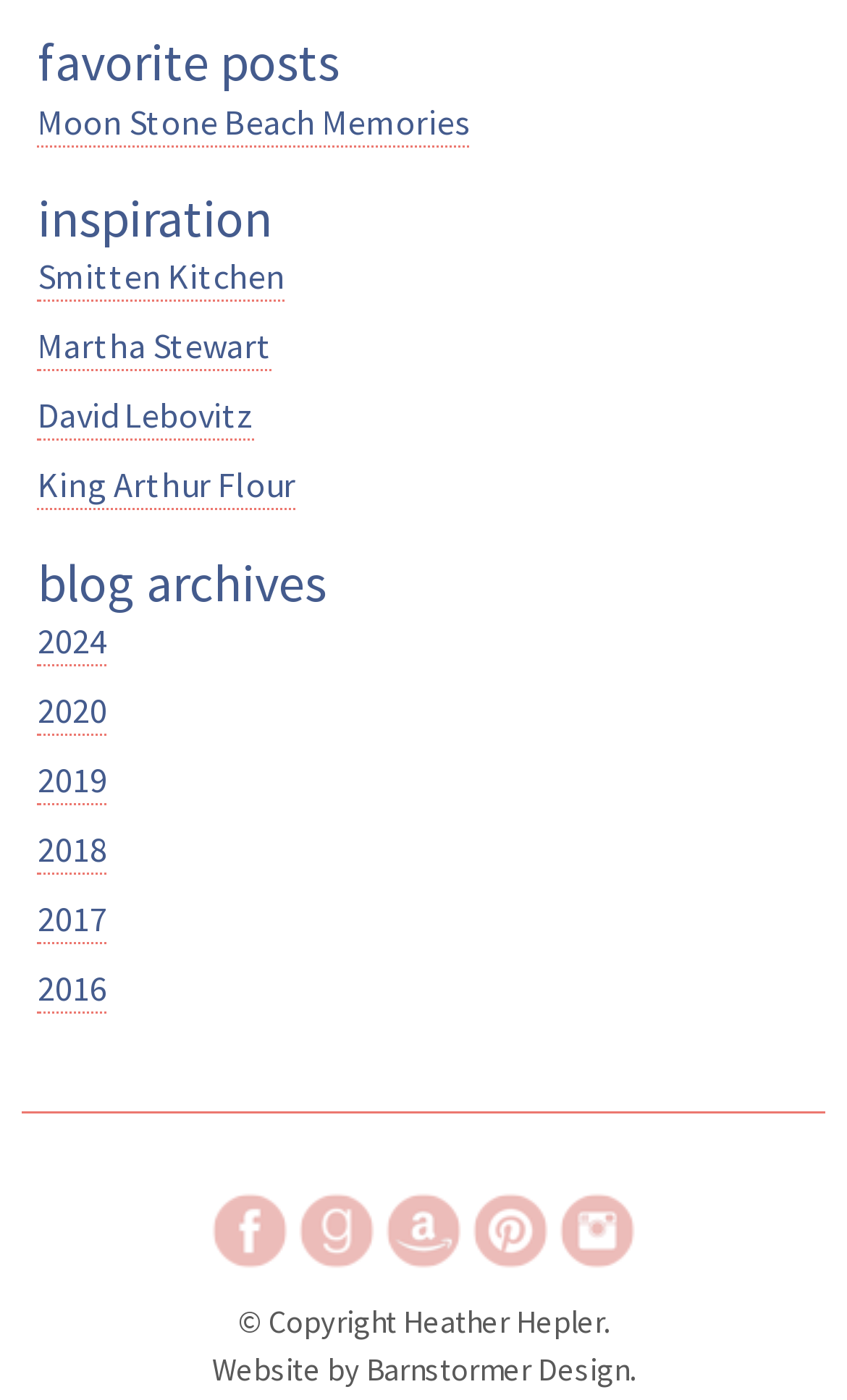Please provide a comprehensive answer to the question below using the information from the image: What is the name of the website designer?

I found the text 'Website by' at the bottom of the webpage, followed by a link 'Barnstormer Design', which indicates that Barnstormer Design is the designer of the website.